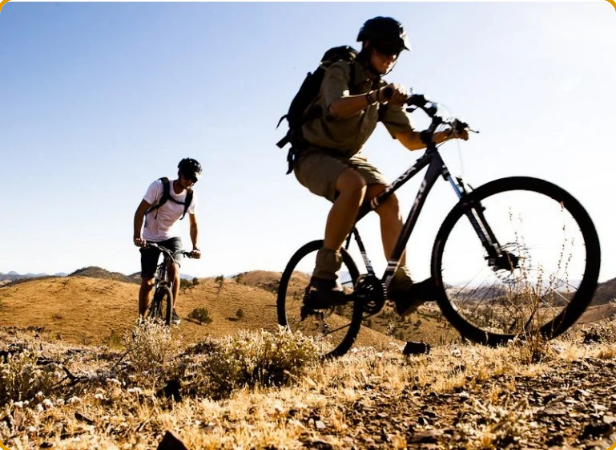Please provide a brief answer to the following inquiry using a single word or phrase:
What is the mood evoked by the warm sunlight in the image?

Freedom and connection with nature